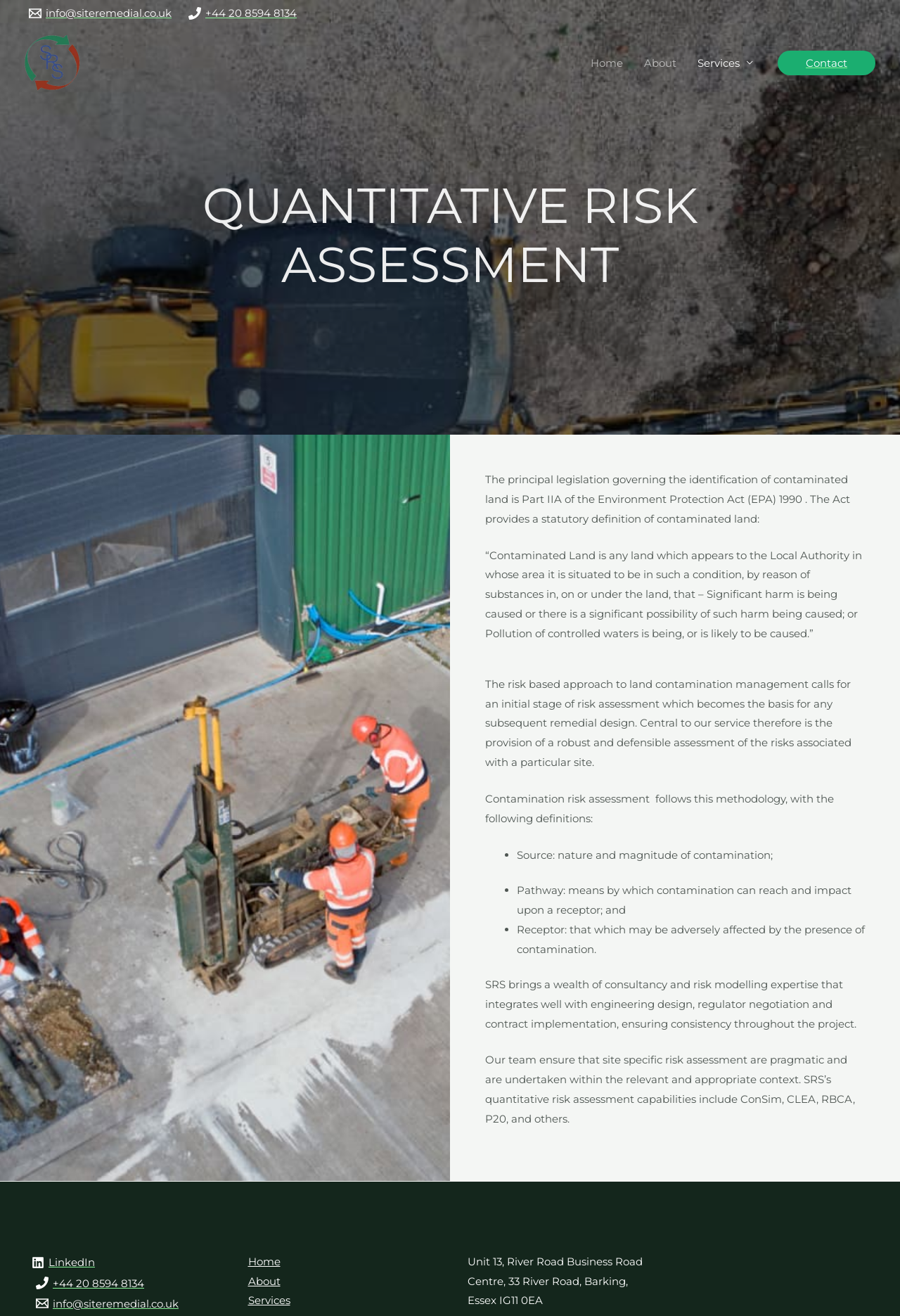Please identify the coordinates of the bounding box for the clickable region that will accomplish this instruction: "Click the 'Contact' link".

[0.864, 0.038, 0.973, 0.057]